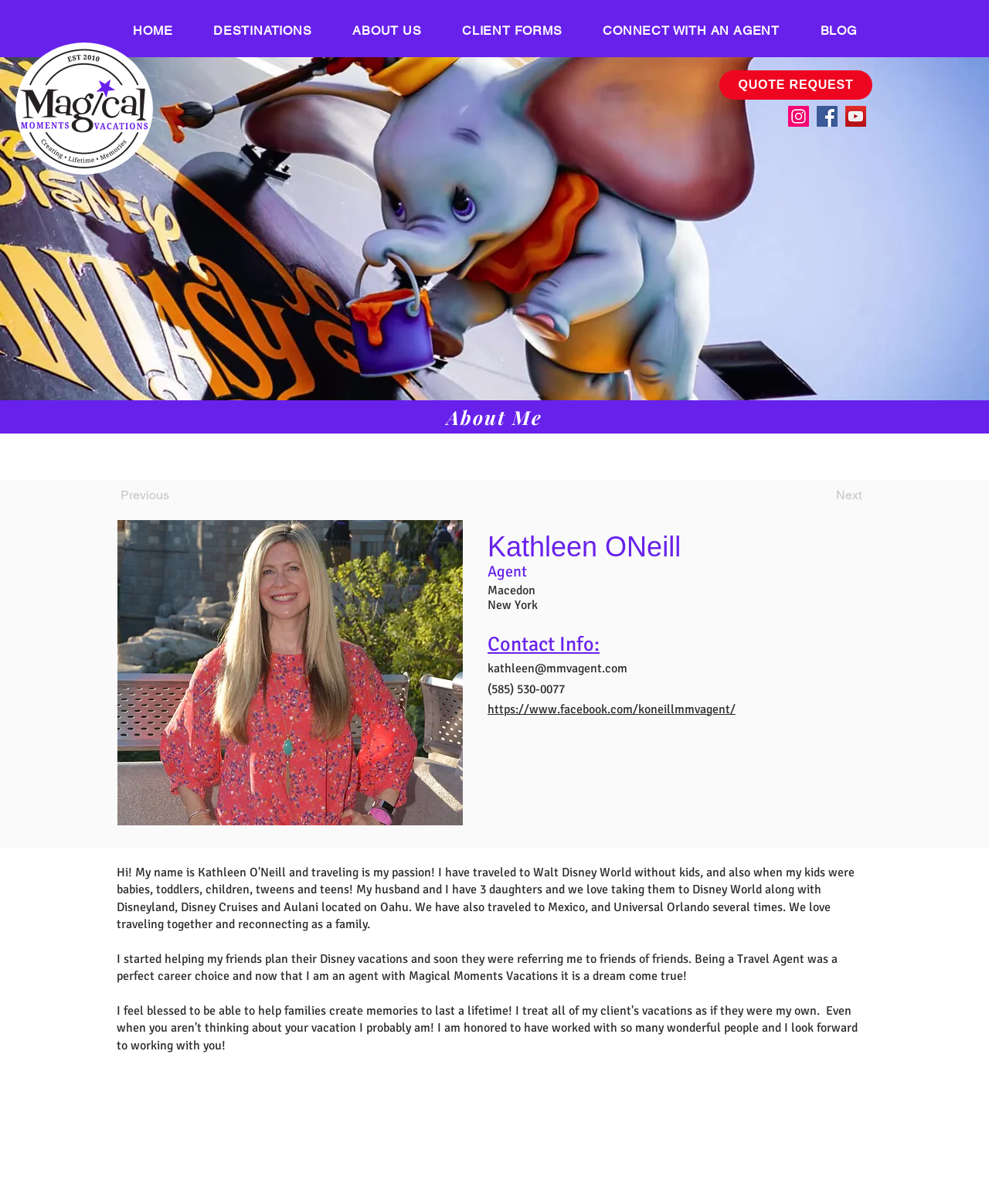Identify the bounding box coordinates of the HTML element based on this description: "aria-label="Instagram"".

[0.797, 0.088, 0.818, 0.105]